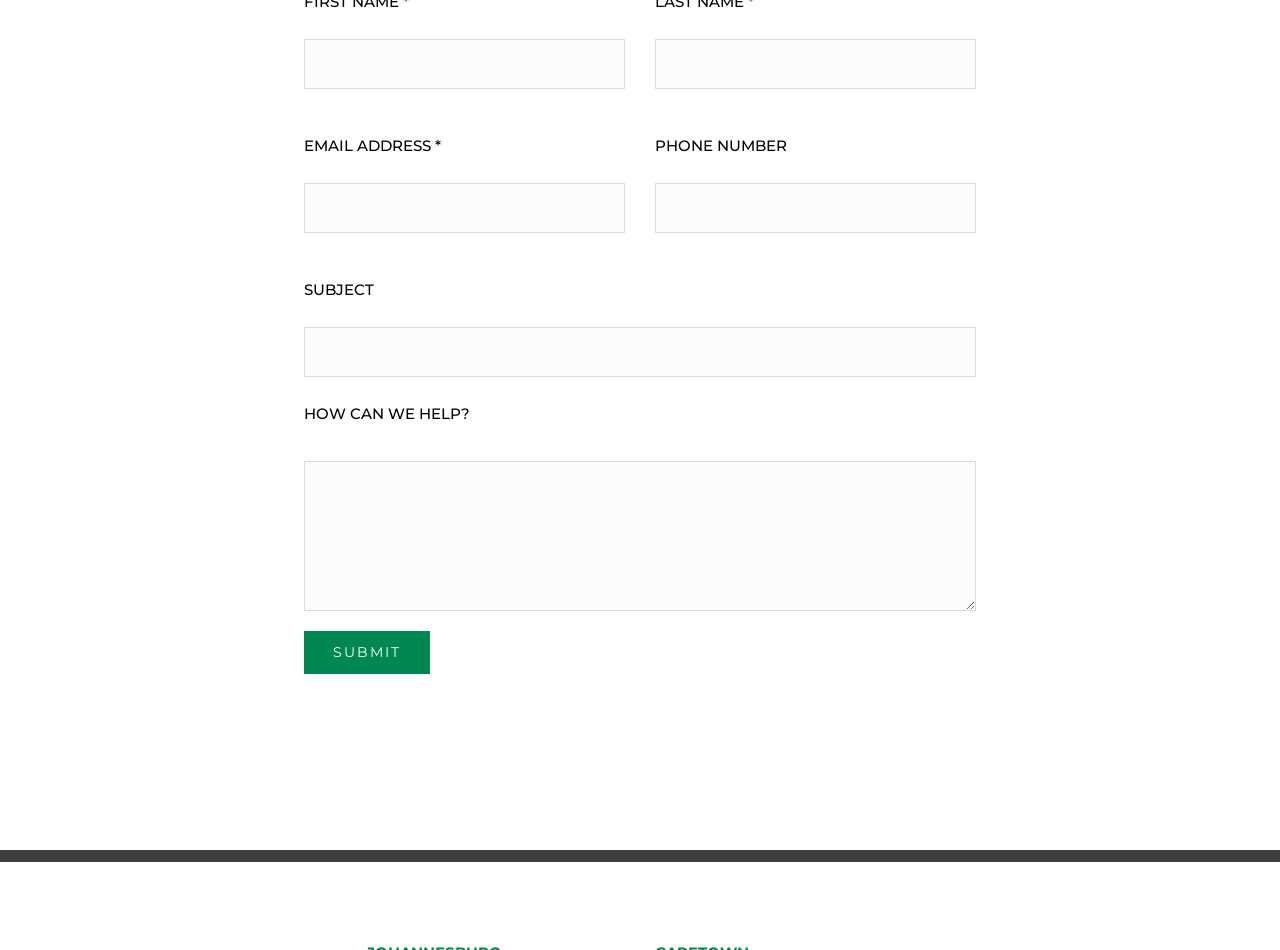Determine the bounding box coordinates (top-left x, top-left y, bottom-right x, bottom-right y) of the UI element described in the following text: name="your-message"

[0.237, 0.485, 0.763, 0.643]